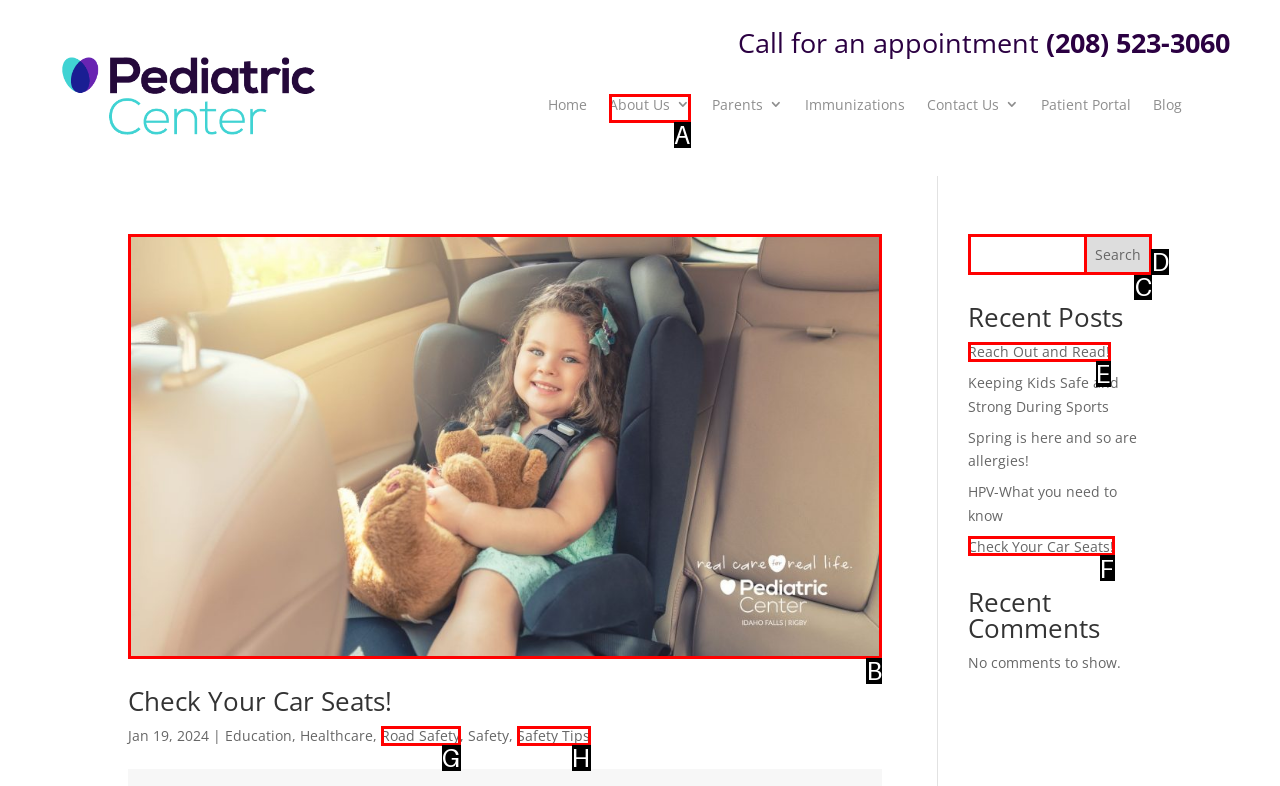Match the description: Safety Tips to one of the options shown. Reply with the letter of the best match.

H